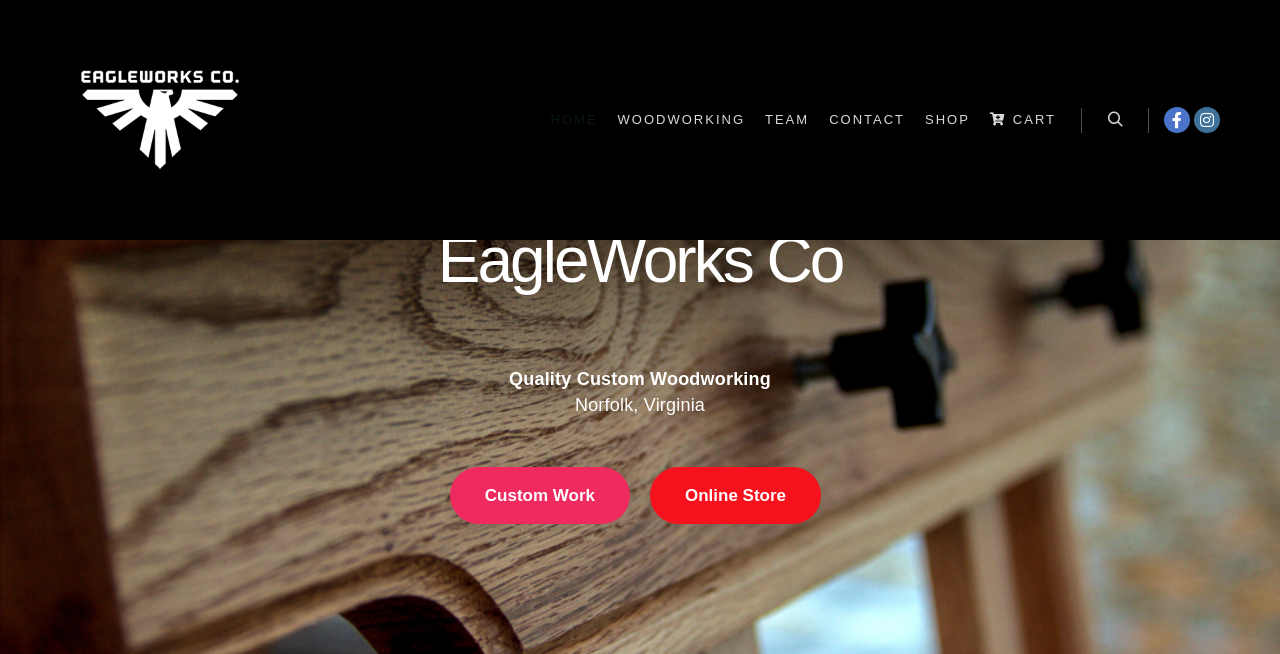Please give a succinct answer to the question in one word or phrase:
What is the company name?

EagleWorks Co